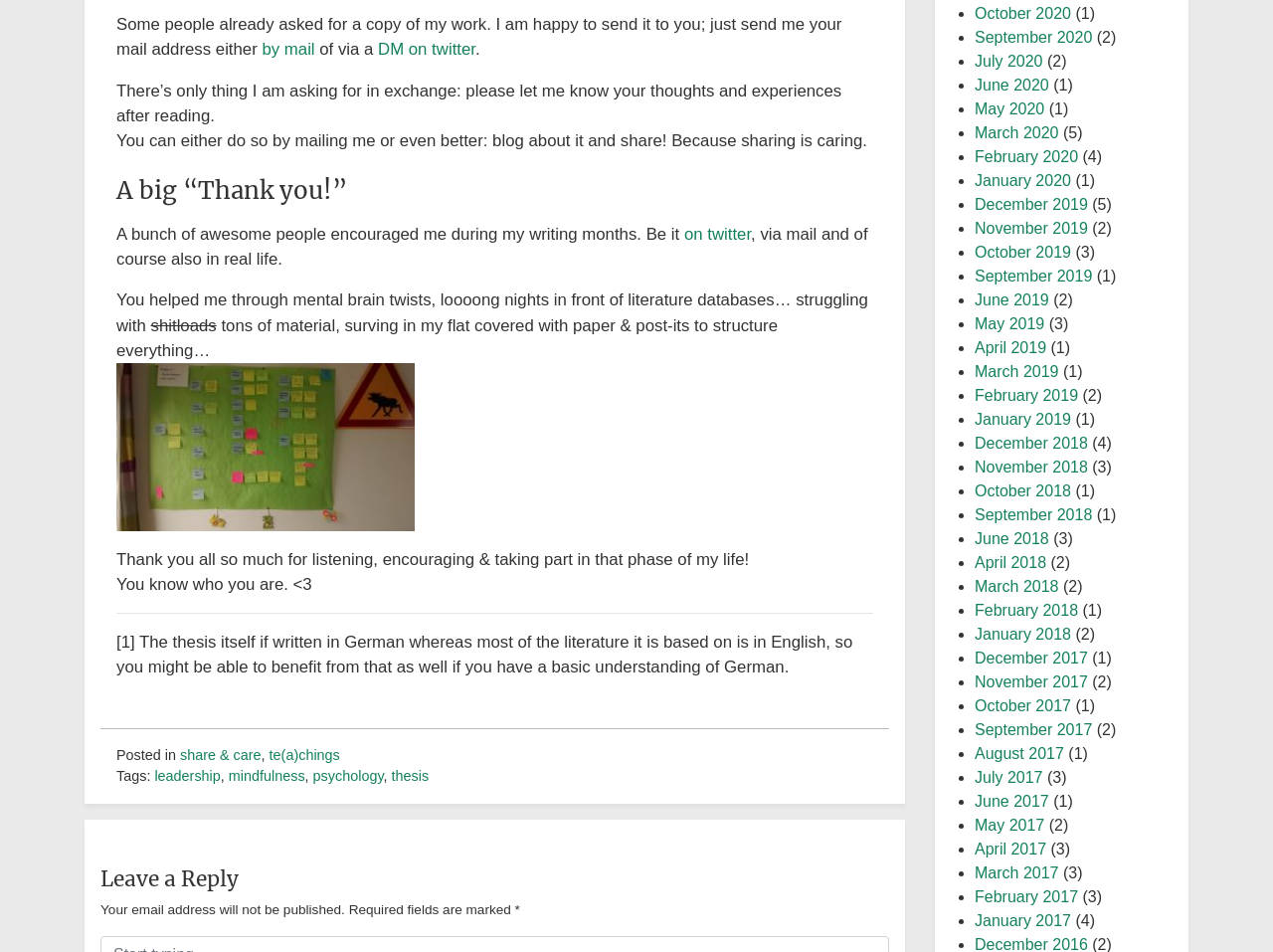Look at the image and answer the question in detail:
What is the author asking for in exchange for sending their work?

The author is asking for thoughts and experiences in exchange for sending their work, as mentioned in the text 'There’s only thing I am asking for in exchange: please let me know your thoughts and experiences after reading.'